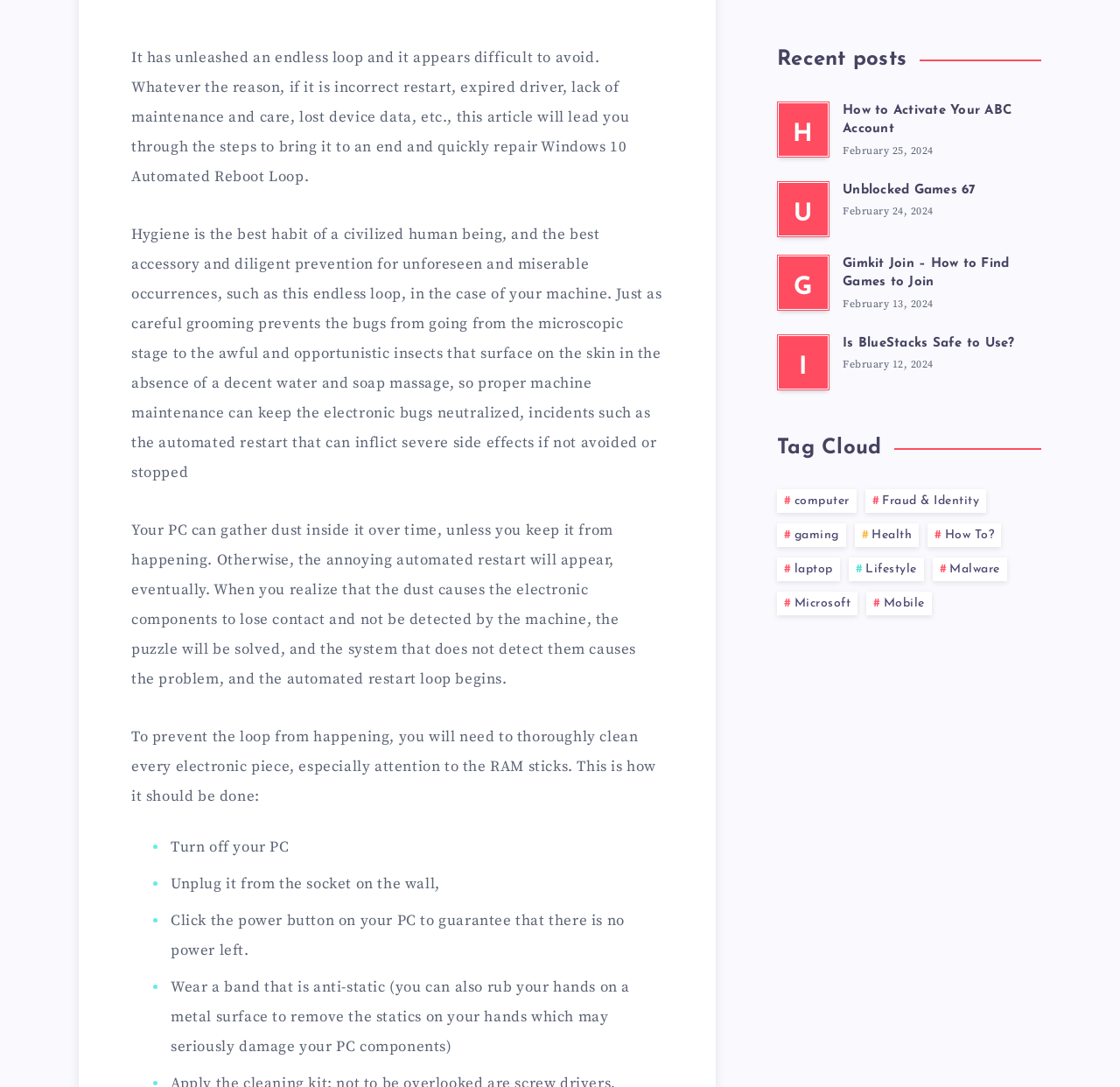Provide the bounding box coordinates of the HTML element this sentence describes: "Unblocked Games 67".

[0.752, 0.169, 0.871, 0.185]